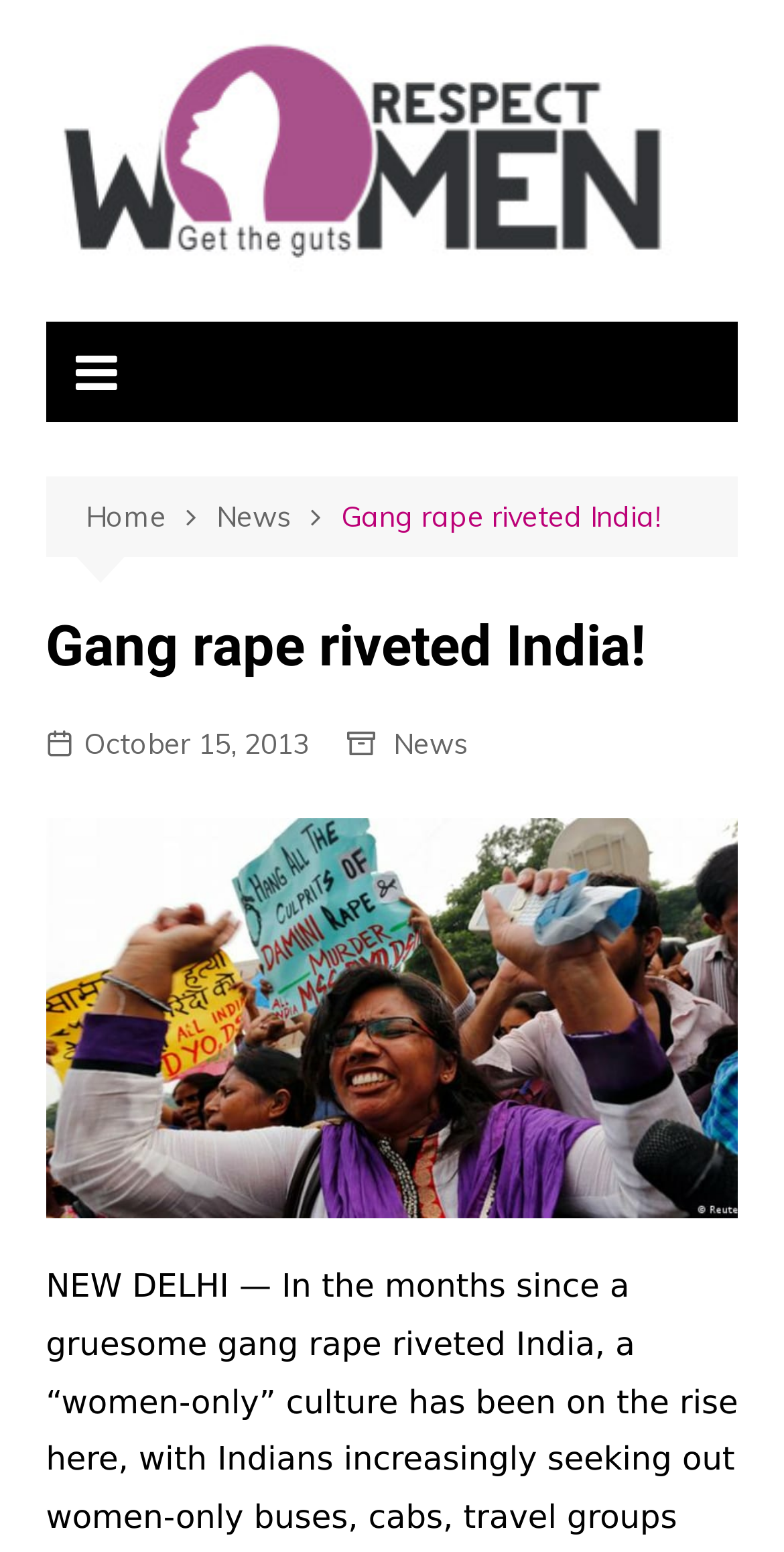What is the content type of the figure element? Using the information from the screenshot, answer with a single word or phrase.

Image